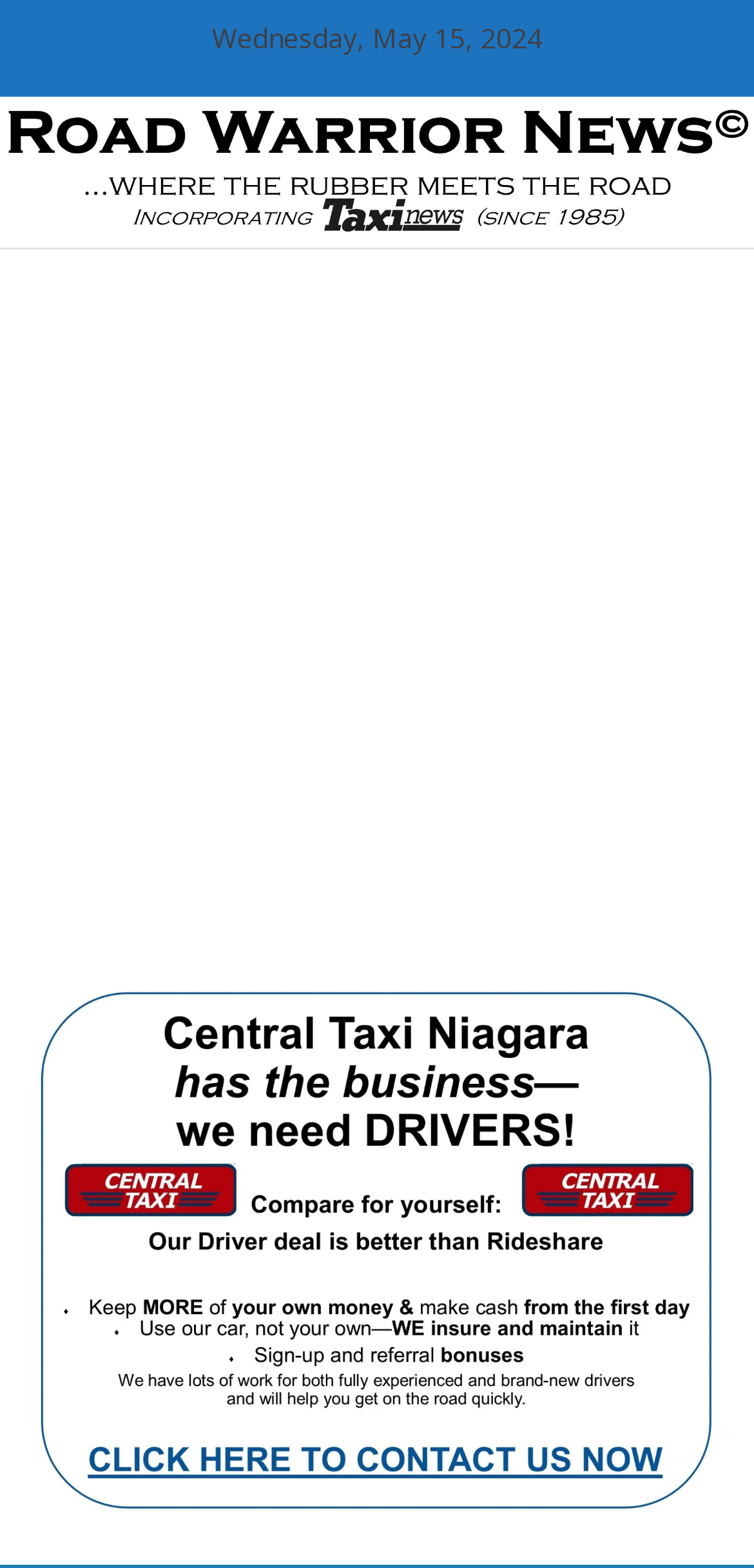Please determine and provide the text content of the webpage's heading.

Amazon workers in Palmdale, California first in the nation to organize and become Teamsters